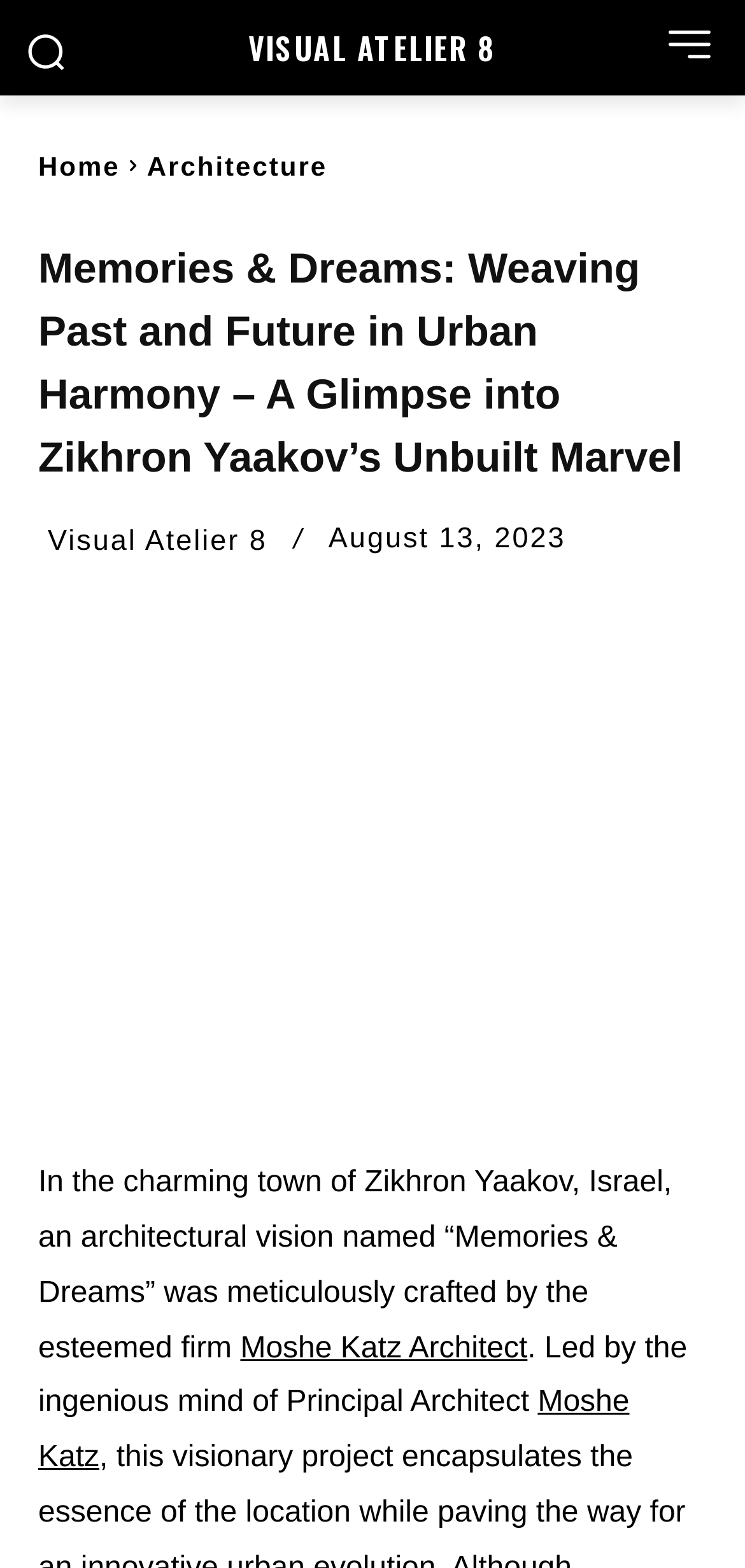Locate the bounding box coordinates of the region to be clicked to comply with the following instruction: "Share on Facebook". The coordinates must be four float numbers between 0 and 1, in the form [left, top, right, bottom].

[0.051, 0.38, 0.349, 0.429]